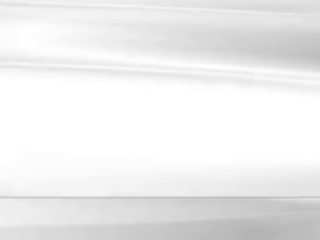Elaborate on the contents of the image in great detail.

The image depicts a clean and organized laundry room space, featuring a sleek design with a smooth, white surface that exudes a sense of freshness and simplicity. The lighting subtly highlights the contours, creating a serene atmosphere ideal for household chores. This visual complements the narrative of an efficient laundry setup, where everything is thoughtfully arranged for ease of use. It reflects the user's experience of managing laundry with a dedicated space that includes practical features like a hanging rack for drying clothes and a mounted ironing board for convenience. The emphasis on organization, with designated baskets for different items, aligns with the overall theme of streamlining home tasks and enhancing daily routines.